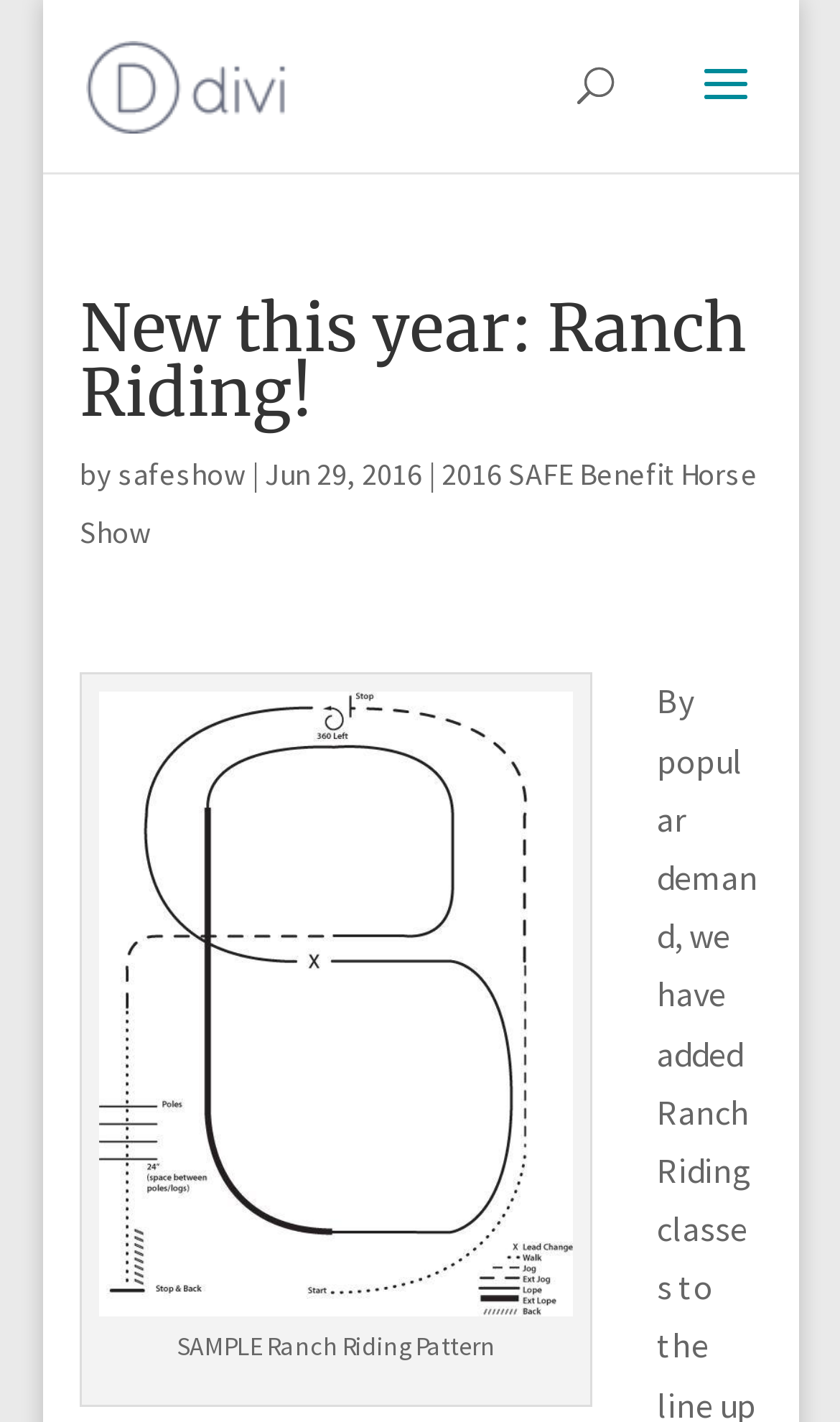What is the new addition to the horse show?
Please respond to the question with a detailed and thorough explanation.

The new addition to the horse show can be found in the heading 'New this year: Ranch Riding!' which suggests that Ranch Riding is a new feature or event in the horse show.